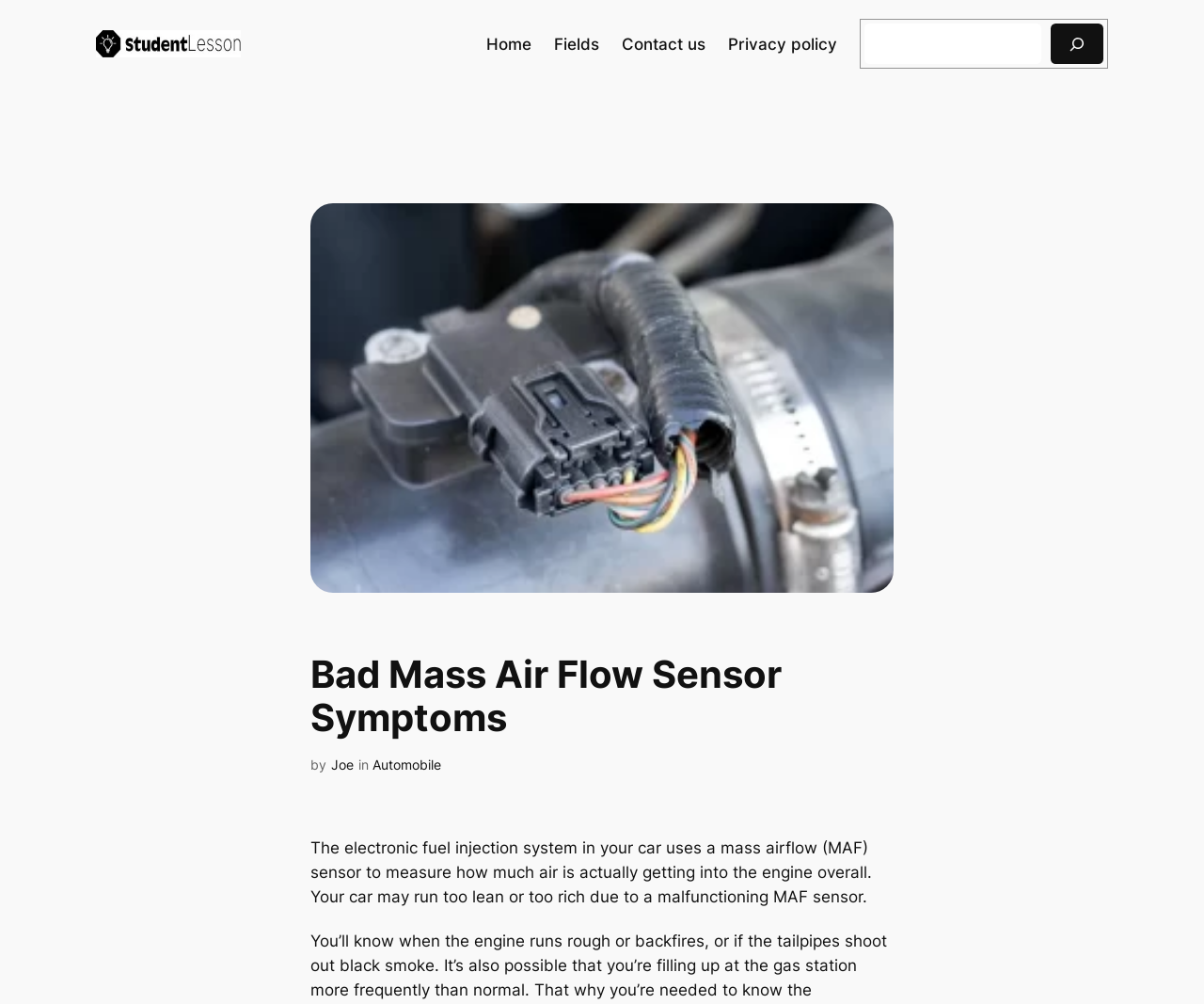Show the bounding box coordinates of the region that should be clicked to follow the instruction: "go to home page."

[0.404, 0.031, 0.441, 0.056]